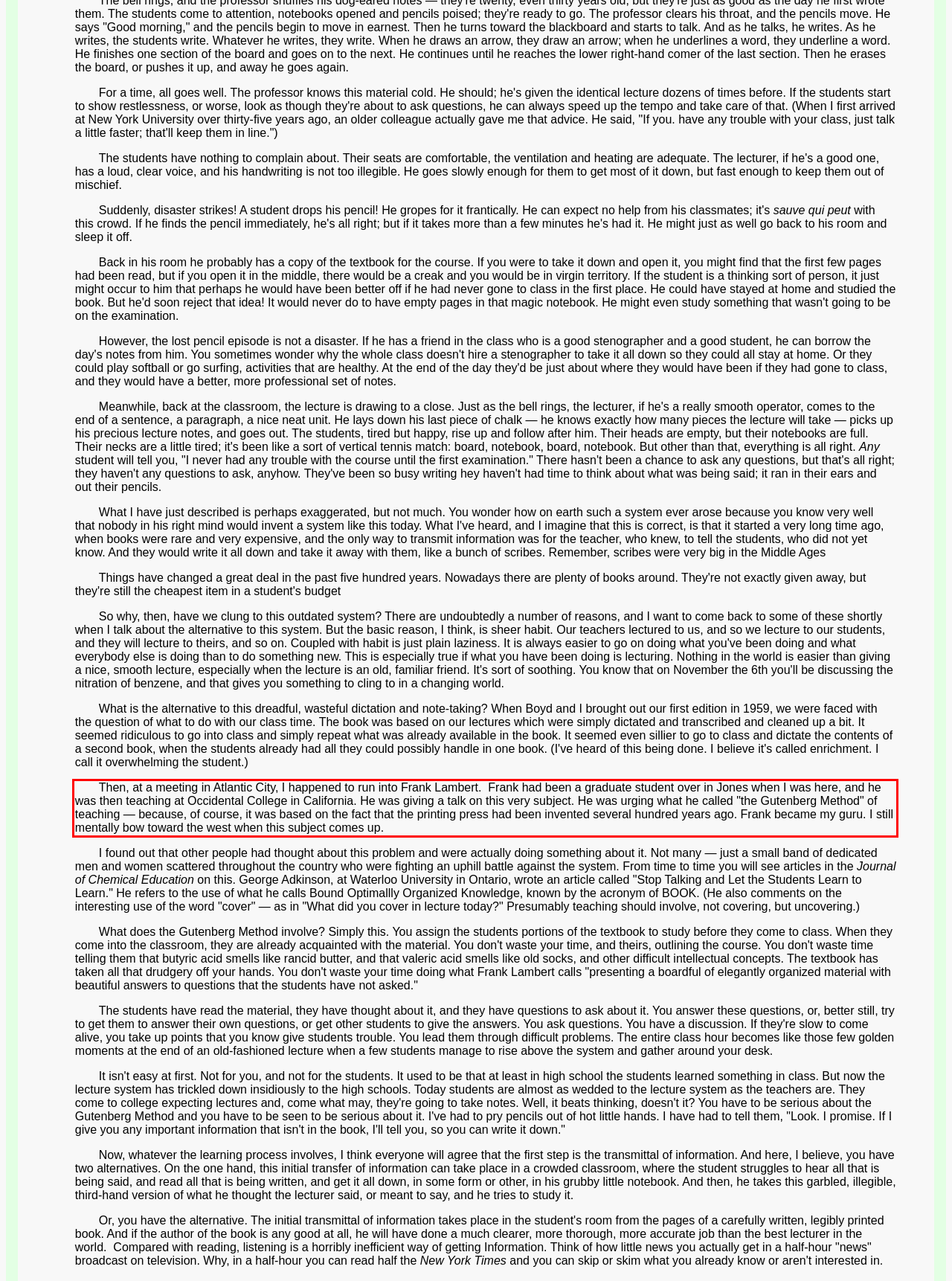Given the screenshot of a webpage, identify the red rectangle bounding box and recognize the text content inside it, generating the extracted text.

Then, at a meeting in Atlantic City, I happened to run into Frank Lambert. Frank had been a graduate student over in Jones when I was here, and he was then teaching at Occidental College in California. He was giving a talk on this very subject. He was urging what he called "the Gutenberg Method" of teaching — because, of course, it was based on the fact that the printing press had been invented several hundred years ago. Frank became my guru. I still mentally bow toward the west when this subject comes up.